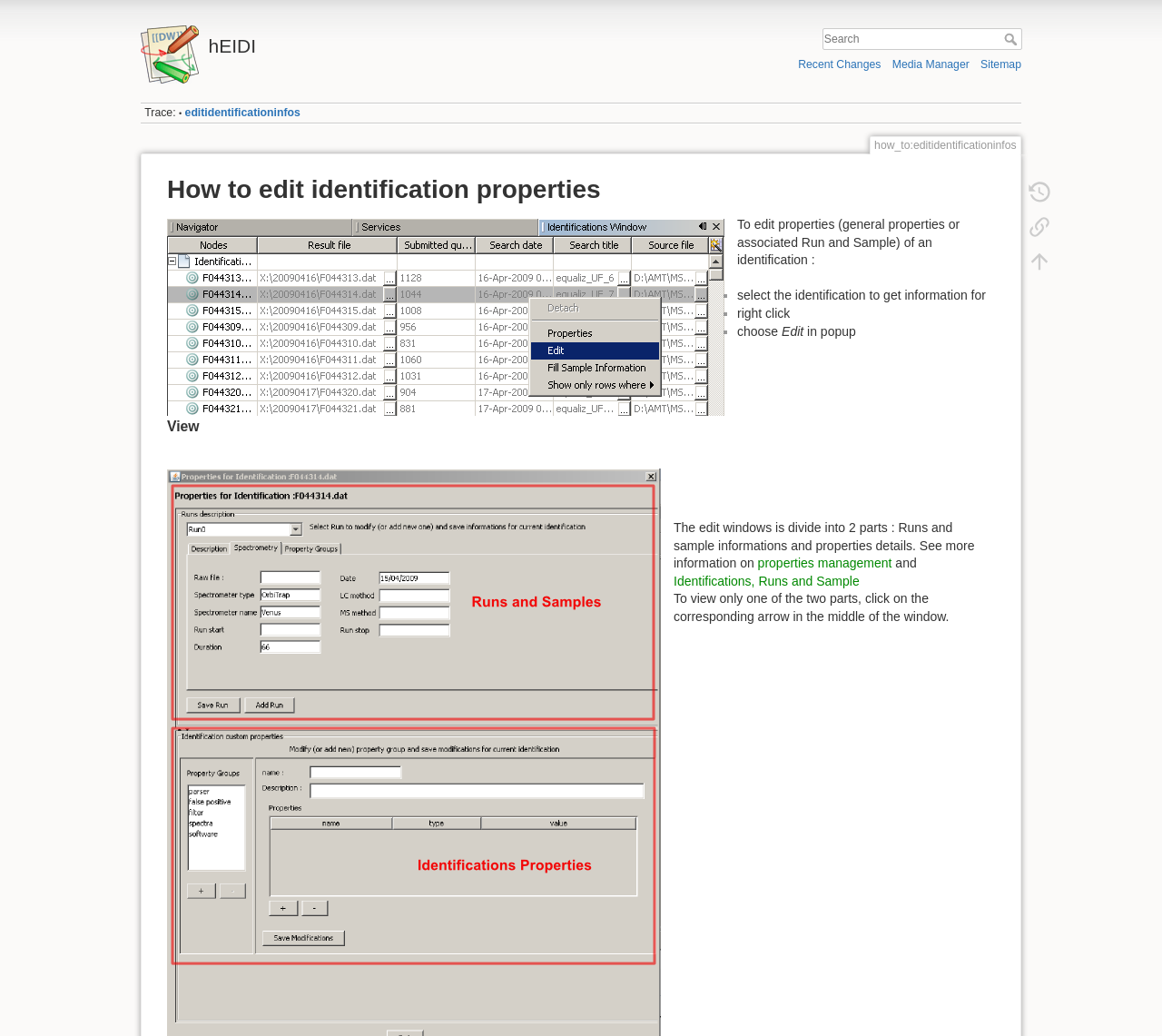Identify the bounding box coordinates of the specific part of the webpage to click to complete this instruction: "view properties management".

[0.652, 0.536, 0.768, 0.55]